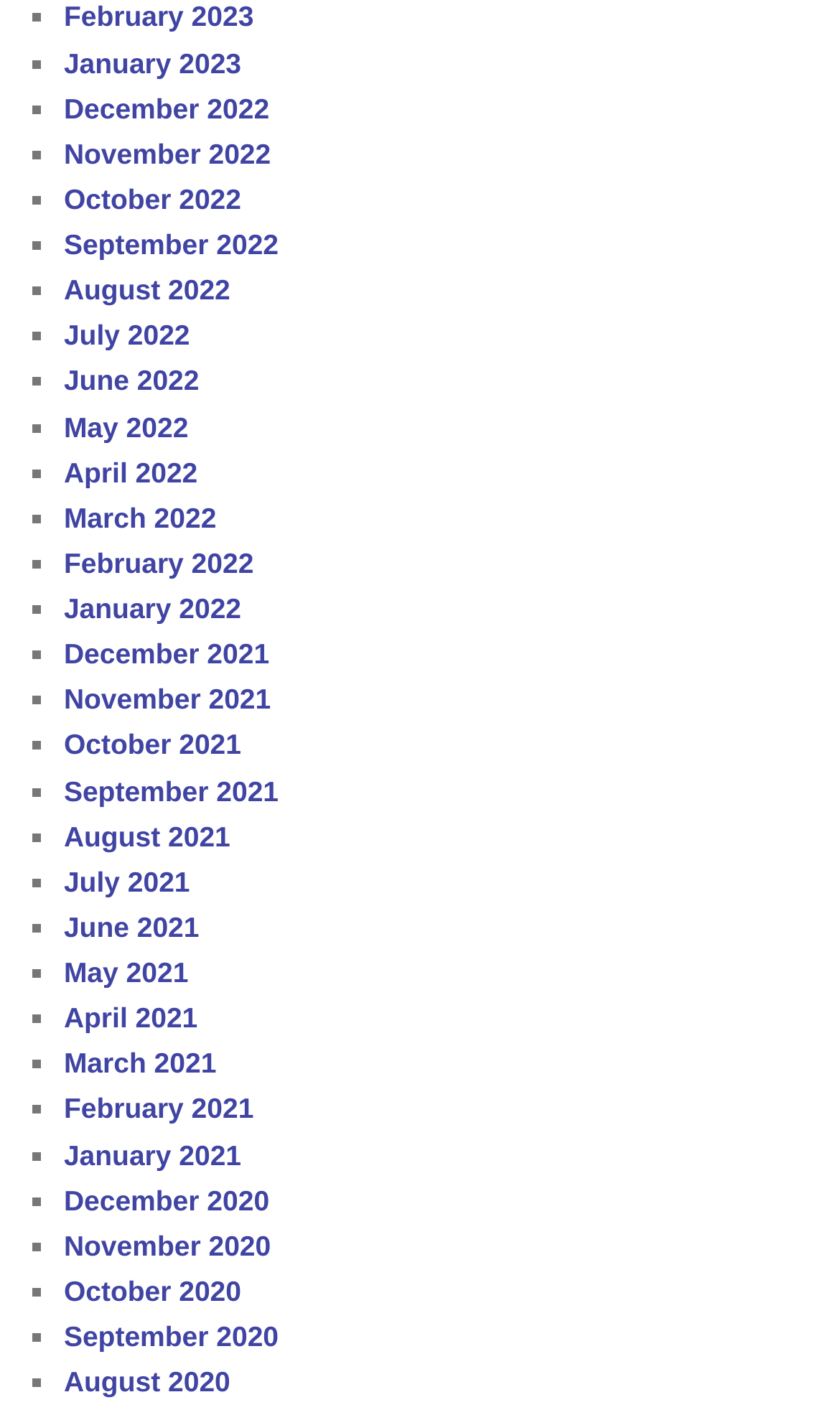Please locate the bounding box coordinates of the region I need to click to follow this instruction: "View January 2022".

[0.076, 0.419, 0.287, 0.441]